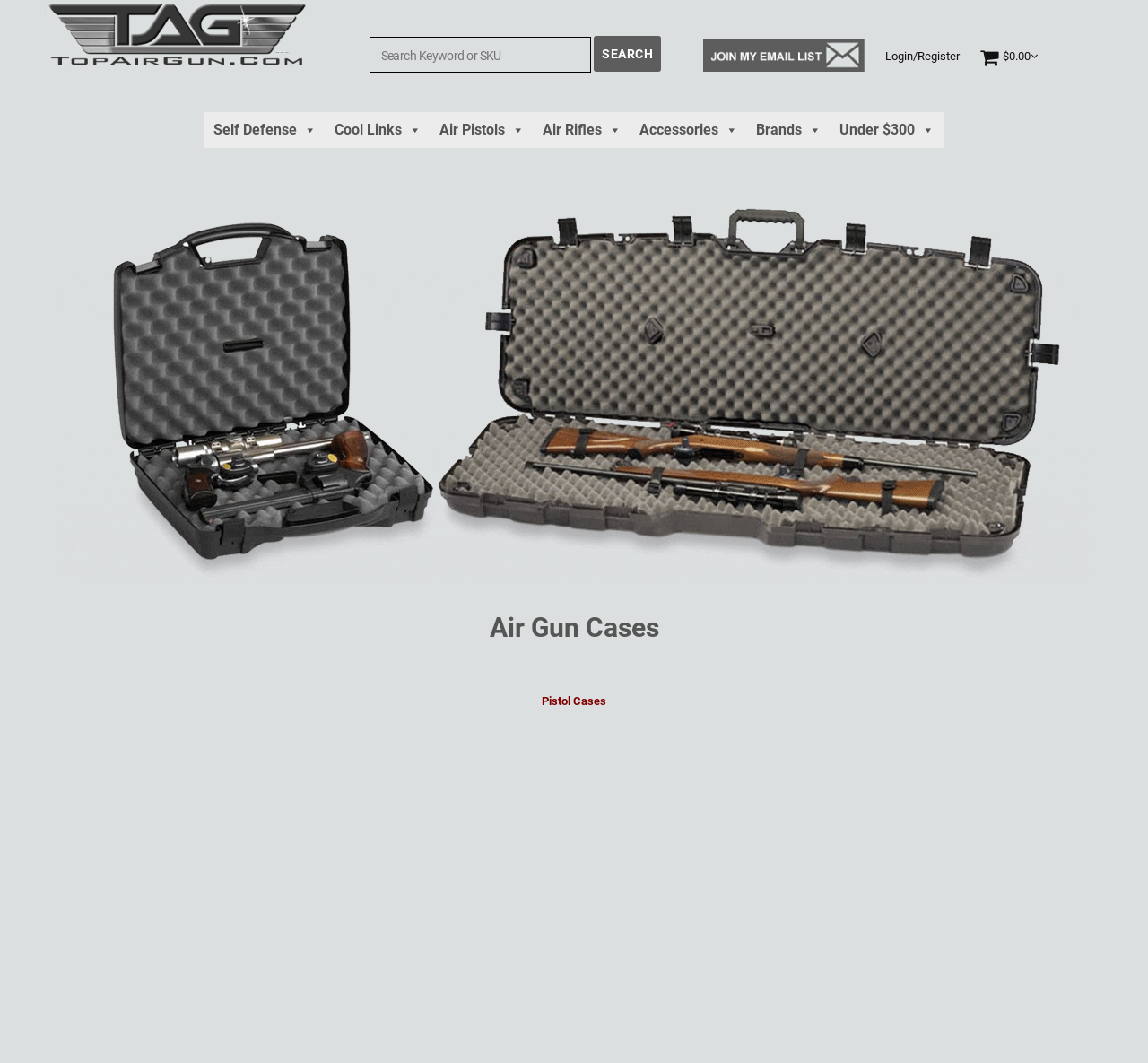Give a complete and precise description of the webpage's appearance.

The webpage is an online store specializing in air gun cases. At the top, there is a logo with the text "Welcome to the #1 Top-Rated Air Gun Superstore in the USA!" accompanied by a small image. Below the logo, there is a search bar with a "Search" button to the right. 

To the right of the search bar, there are three links: "Login/Register", "Cart", and a cart icon with a price of $0.00. 

Below the top section, there is a navigation menu with seven links: "Self Defense", "Cool Links", "Air Pistols", "Air Rifles", "Accessories", "Brands", and "Under $300". Each link has a dropdown menu.

The main content of the page is a showcase of air gun cases. There is a large image of a discount air gun rifle and pistol case. Below the image, there are three product listings: "Plano Gun Guard SE Pistol Case, Holds 1 Gun", "Plano Gun Guard SE Pistol Case, Holds 4 Guns", and "Plano Protector Four Pistols Case". Each product listing has an image, a heading, and a "Like this post" button with a number of likes.